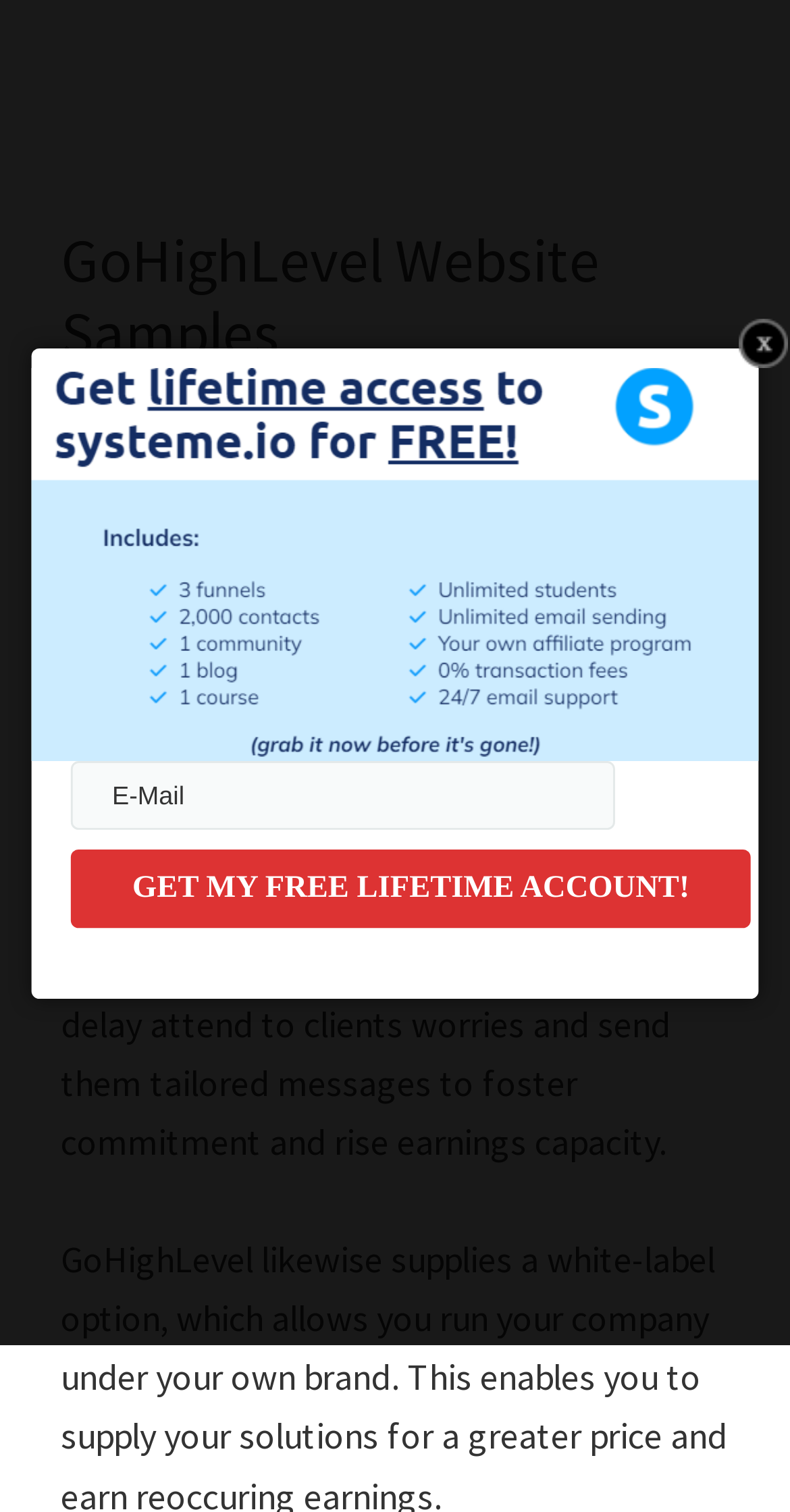Based on what you see in the screenshot, provide a thorough answer to this question: Who is the author of the article?

I found the author of the article by looking at the link element in the header section, which contains the text 'Ace'.